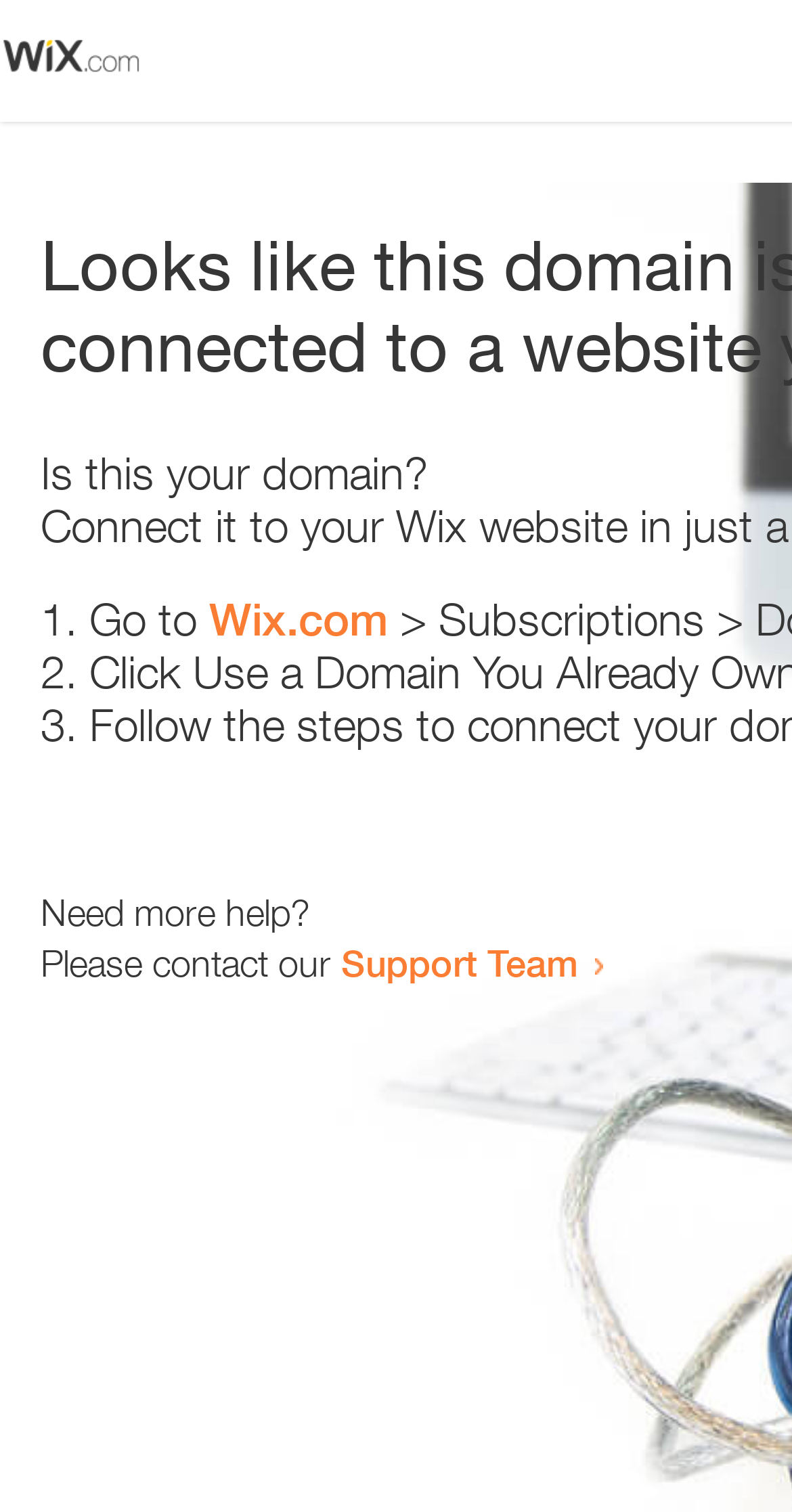Identify the bounding box coordinates for the UI element described by the following text: "Quizzes". Provide the coordinates as four float numbers between 0 and 1, in the format [left, top, right, bottom].

None